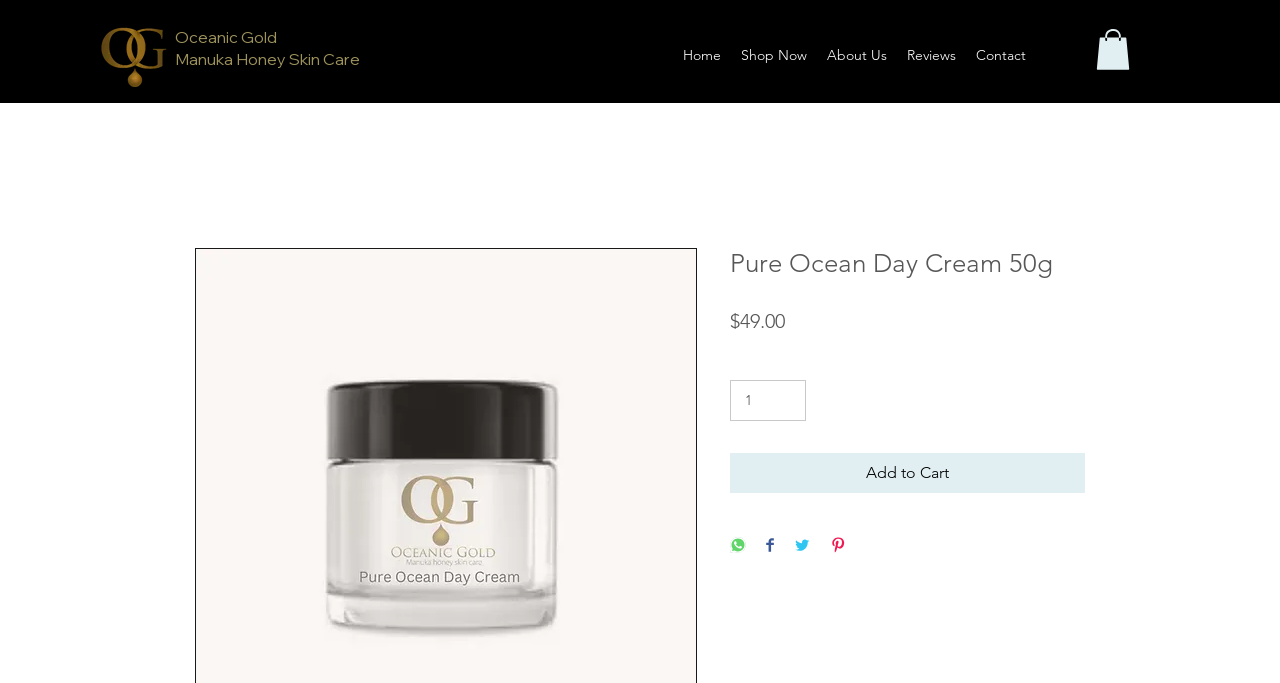Please use the details from the image to answer the following question comprehensively:
What is the minimum quantity of the product that can be purchased?

I looked at the 'Quantity' spin button and found that the minimum value is 1, which means the customer can purchase at least 1 unit of the product.